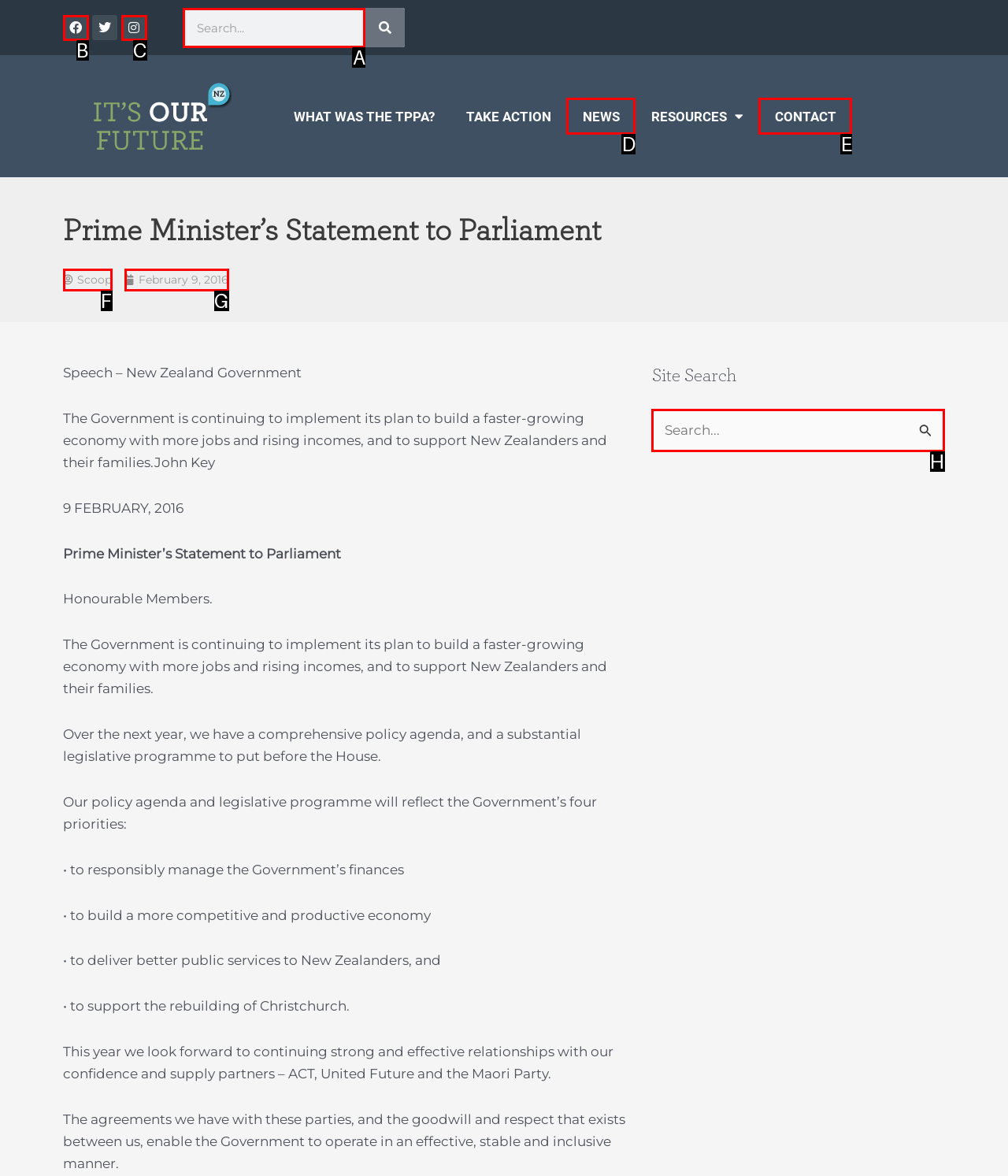Identify the letter of the option that best matches the following description: parent_node: Search for: name="s" placeholder="Search...". Respond with the letter directly.

H